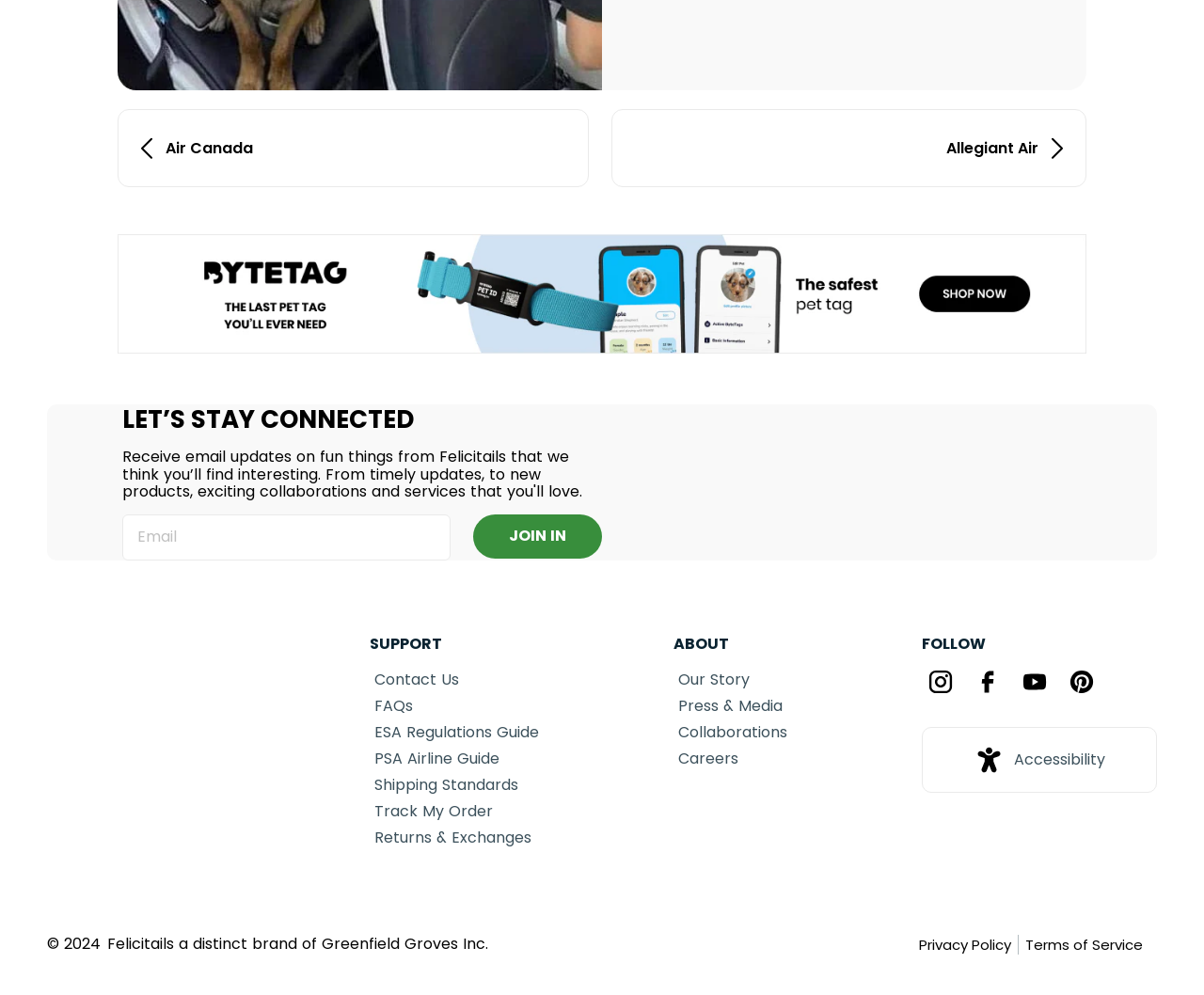Respond concisely with one word or phrase to the following query:
What is the name of the company?

Felicitails